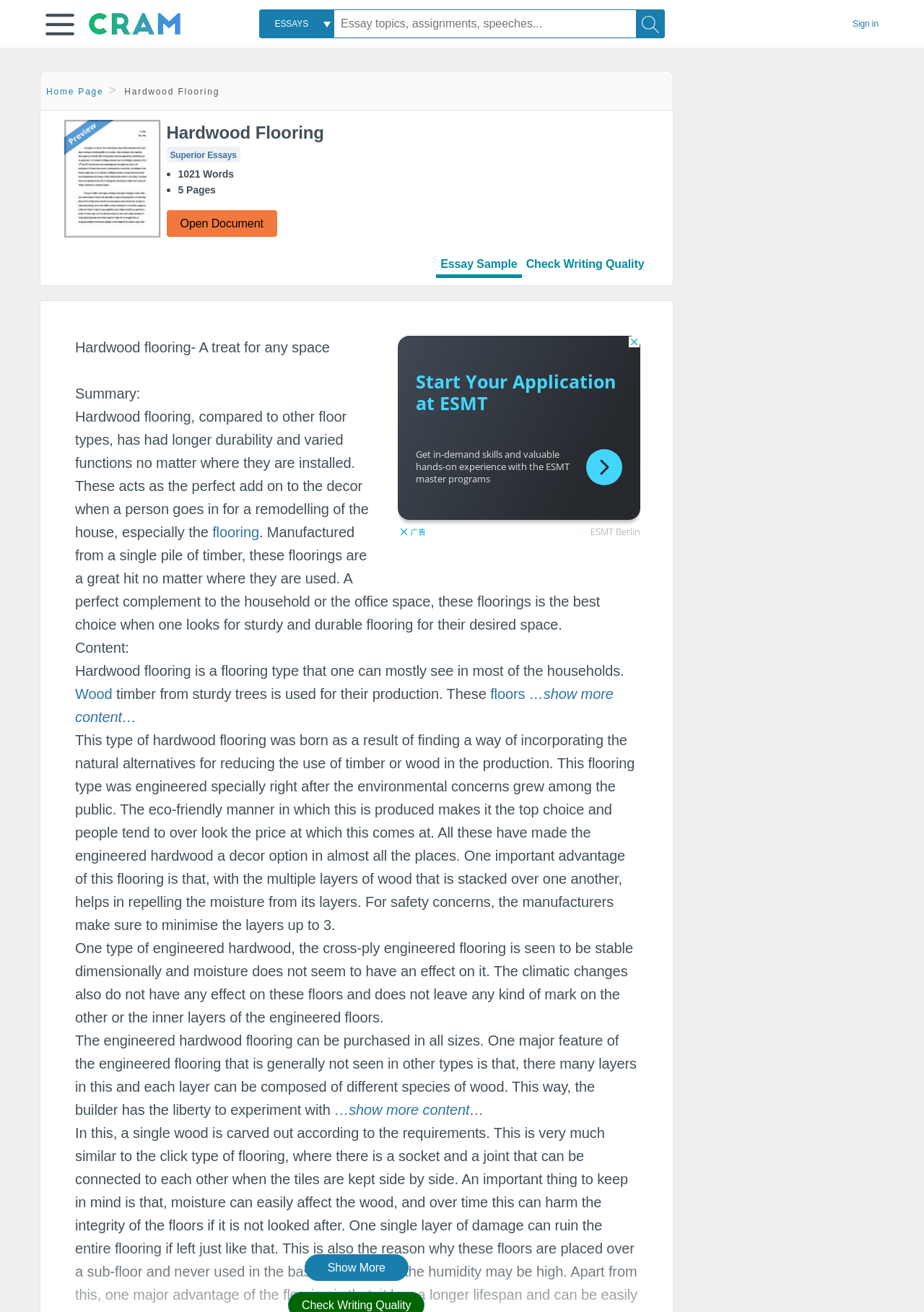Identify the bounding box coordinates of the region that needs to be clicked to carry out this instruction: "Learn about research hours and collections". Provide these coordinates as four float numbers ranging from 0 to 1, i.e., [left, top, right, bottom].

None